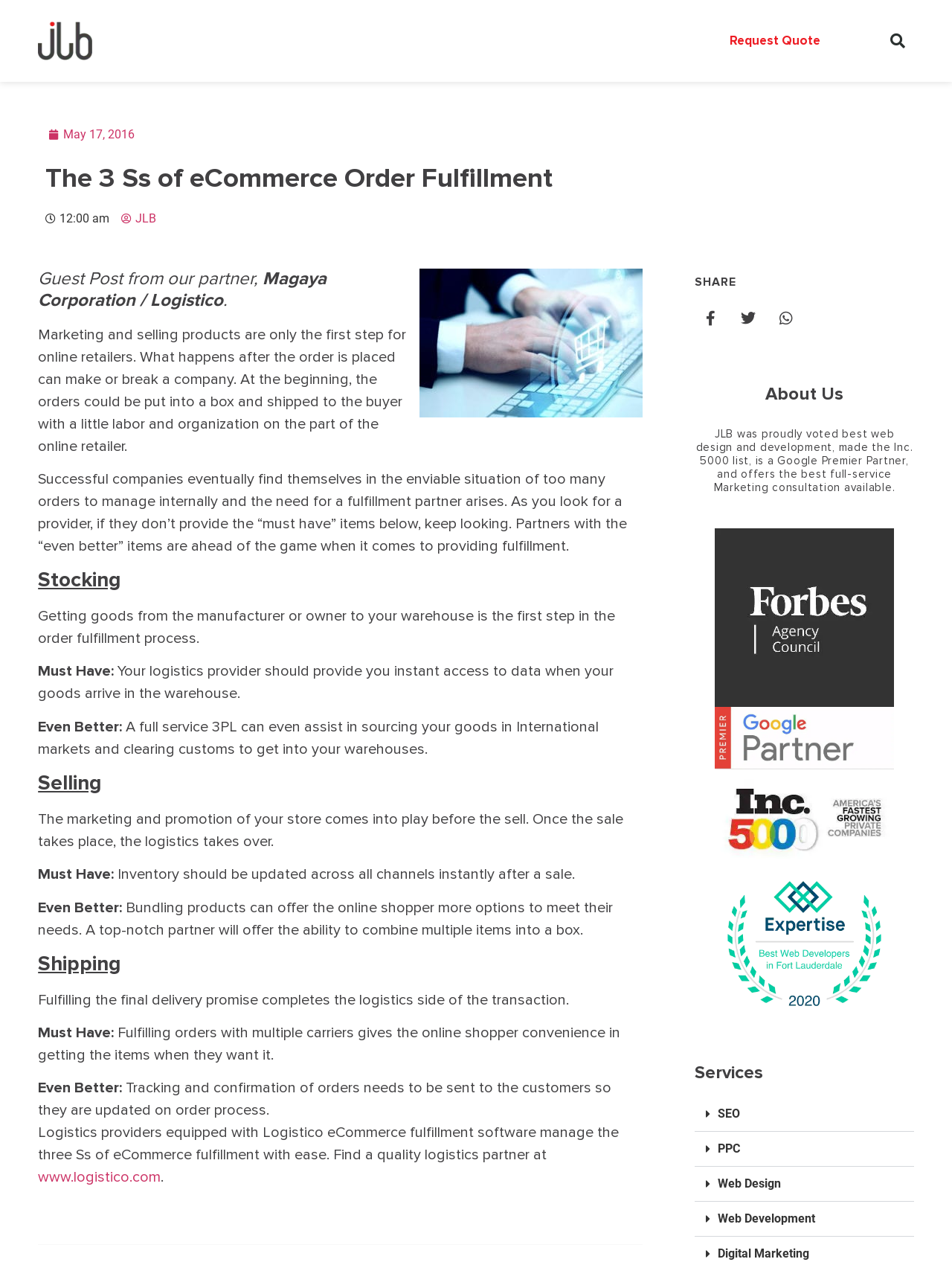Please find the bounding box for the UI element described by: "May 17, 2016".

[0.052, 0.1, 0.142, 0.114]